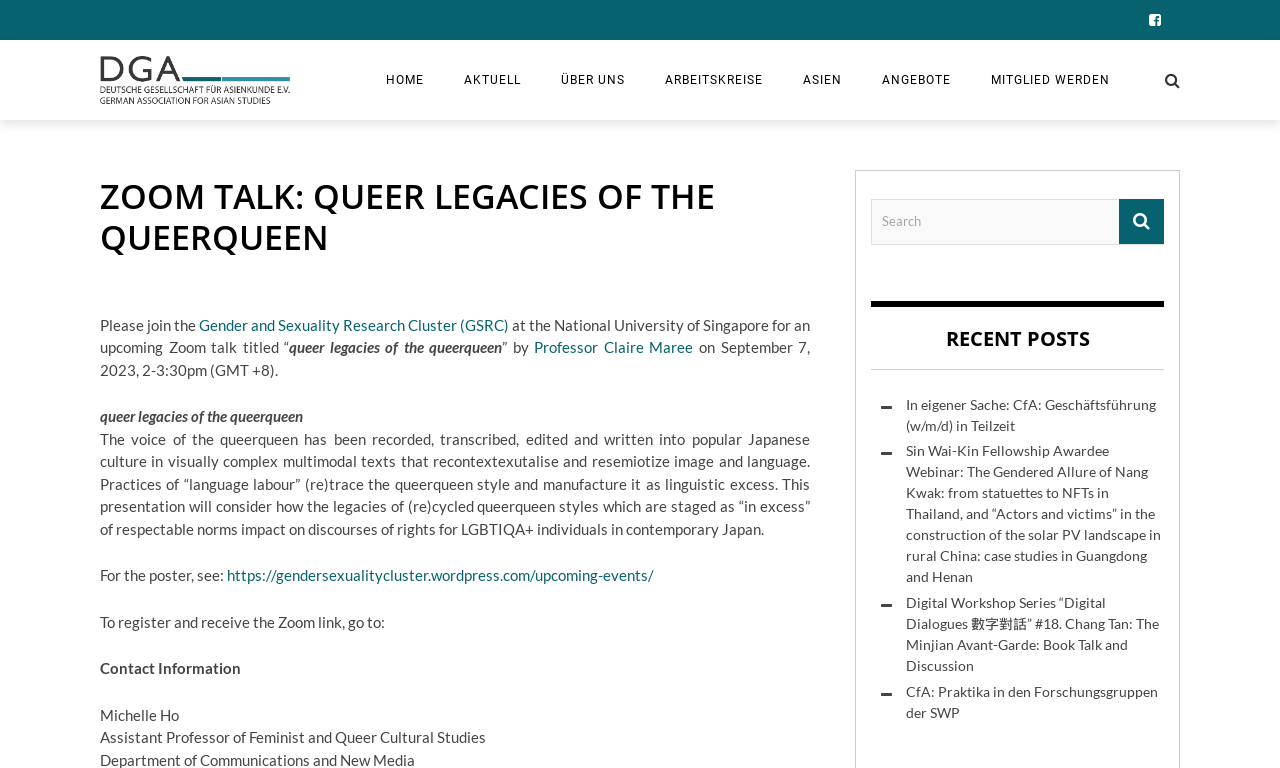Please answer the following query using a single word or phrase: 
What is the title of the Zoom talk?

queer legacies of the queerqueen